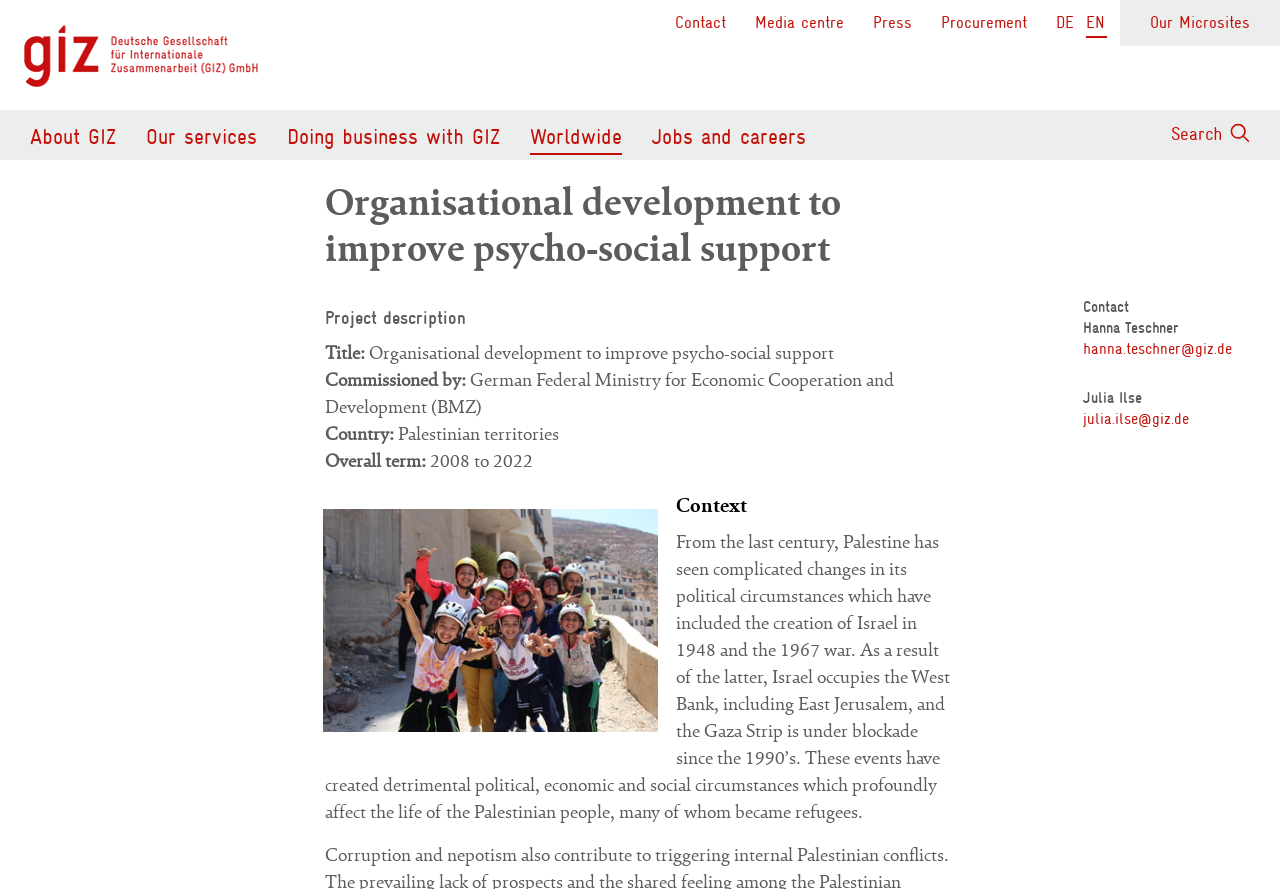Can you extract the primary headline text from the webpage?

Organisational development to improve psycho-social support